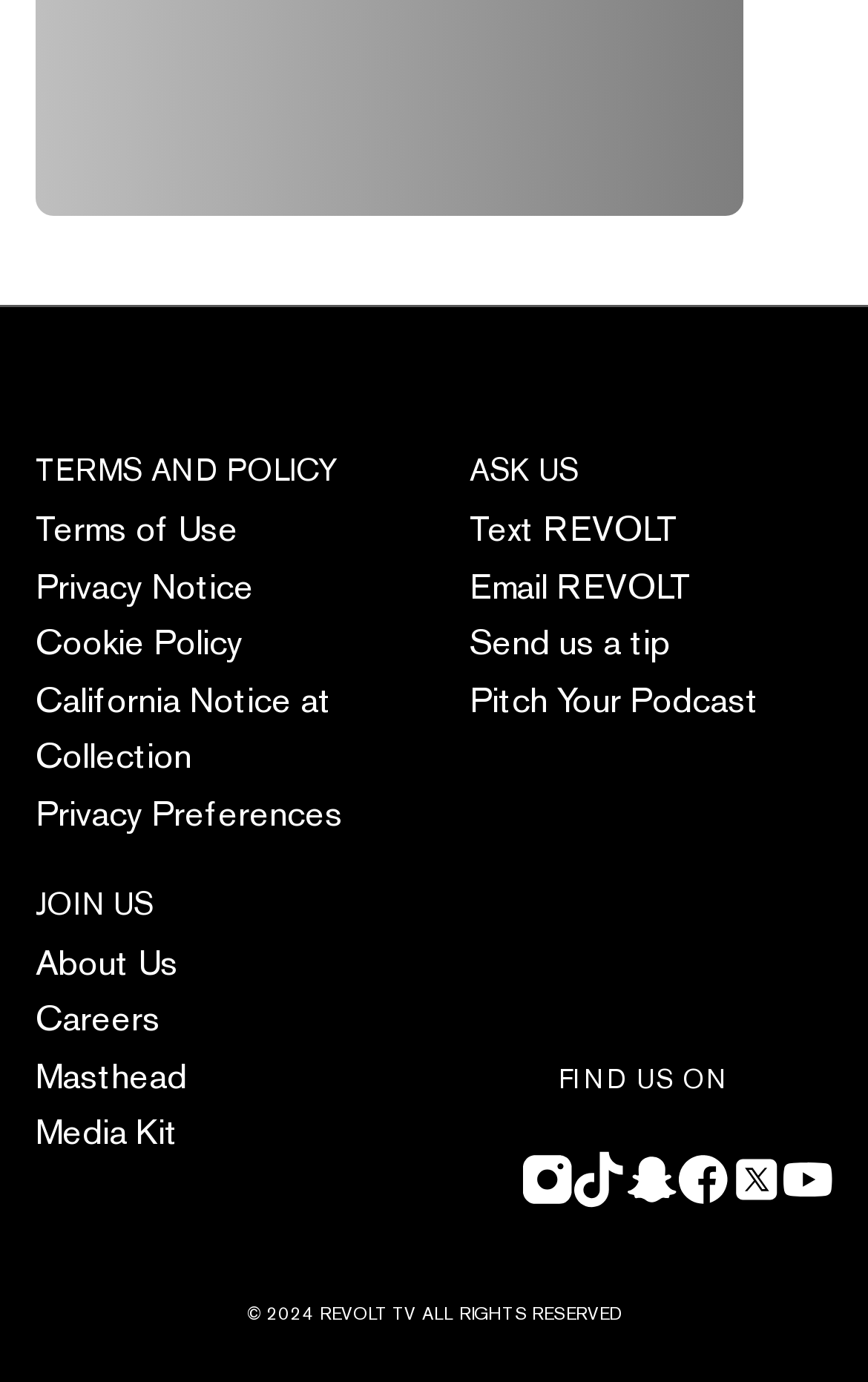Pinpoint the bounding box coordinates of the area that should be clicked to complete the following instruction: "Download the publication". The coordinates must be given as four float numbers between 0 and 1, i.e., [left, top, right, bottom].

None